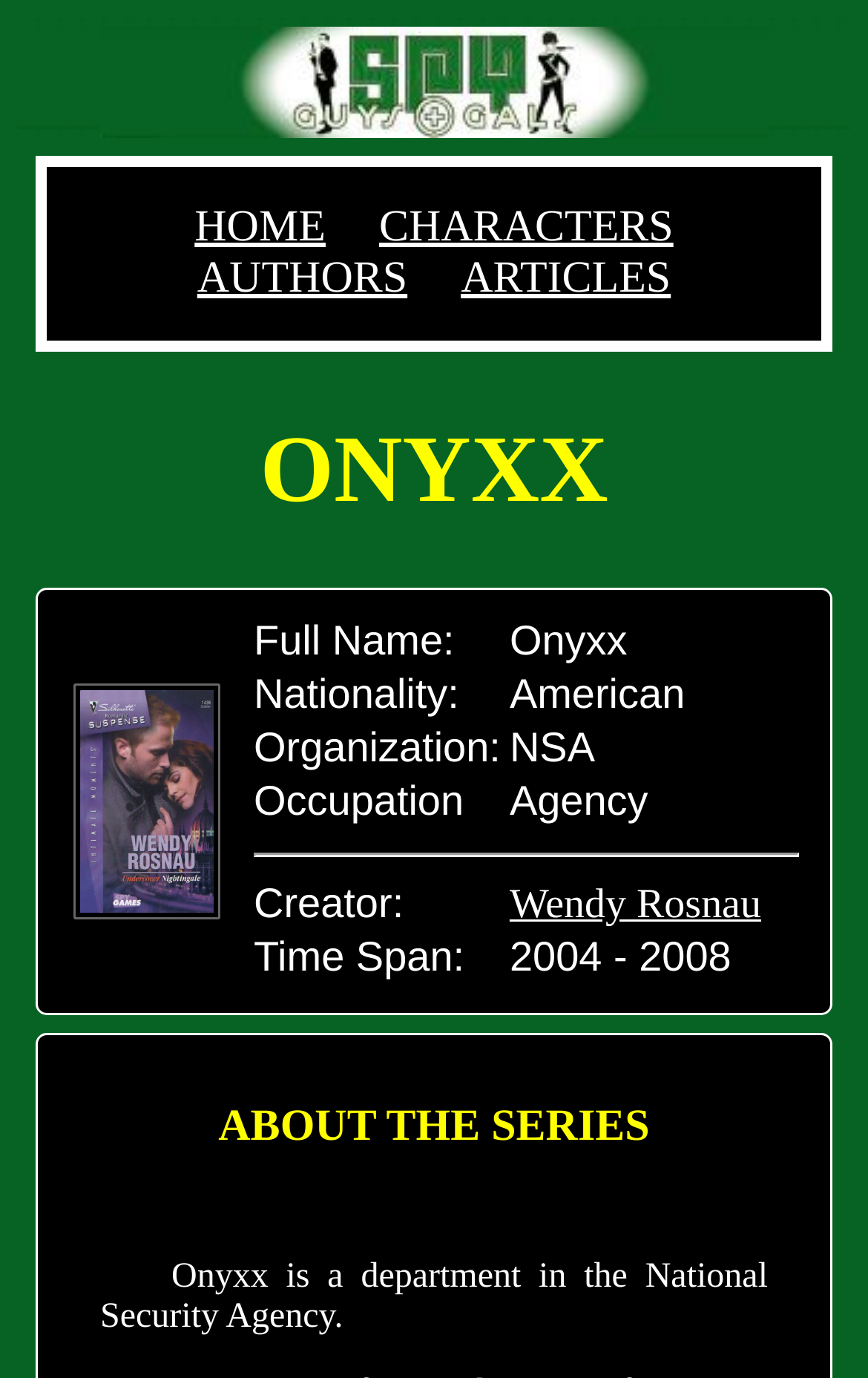Based on the element description "Wendy Rosnau", predict the bounding box coordinates of the UI element.

[0.587, 0.64, 0.877, 0.674]